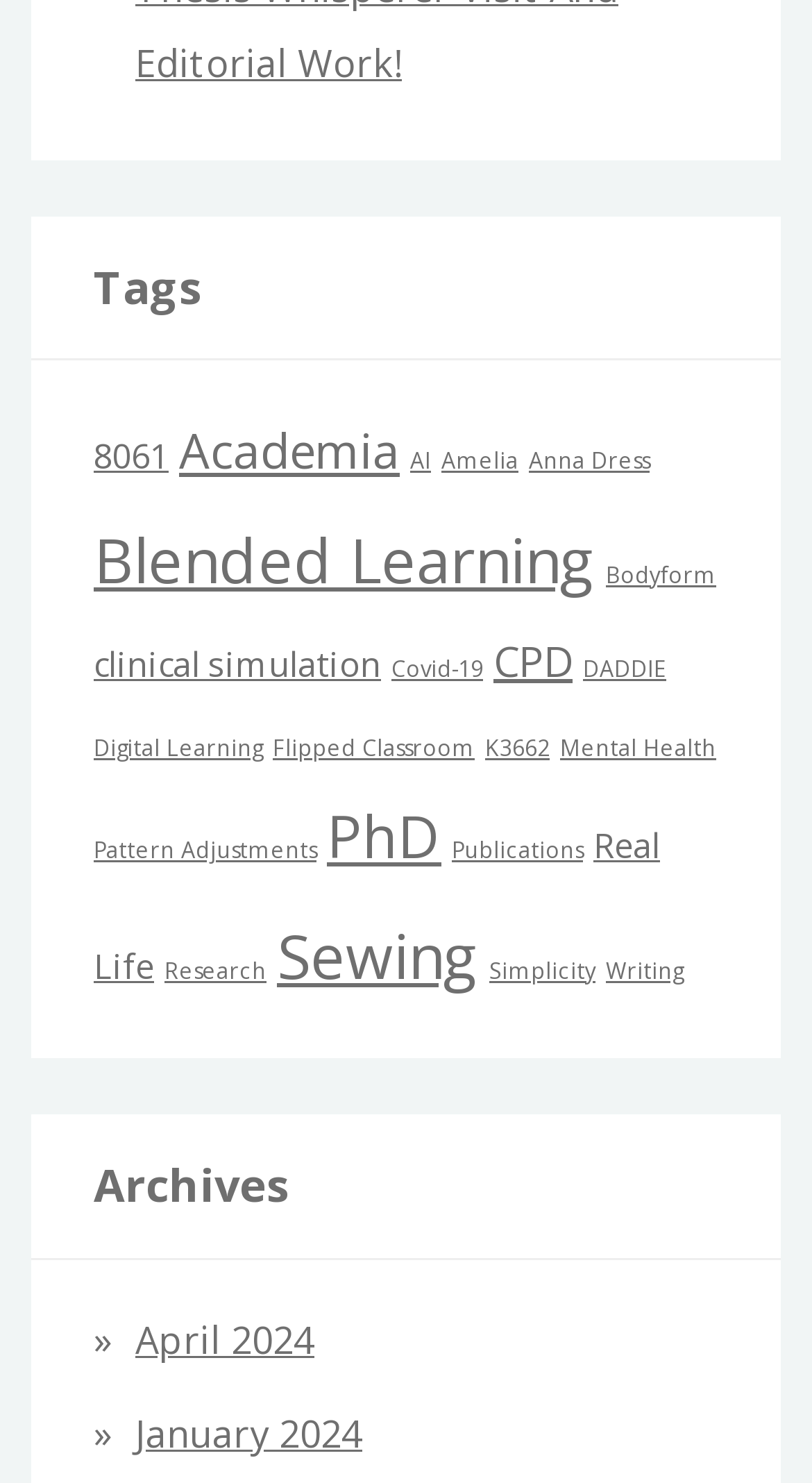How many items are in the 'Blended Learning' tag? Refer to the image and provide a one-word or short phrase answer.

7